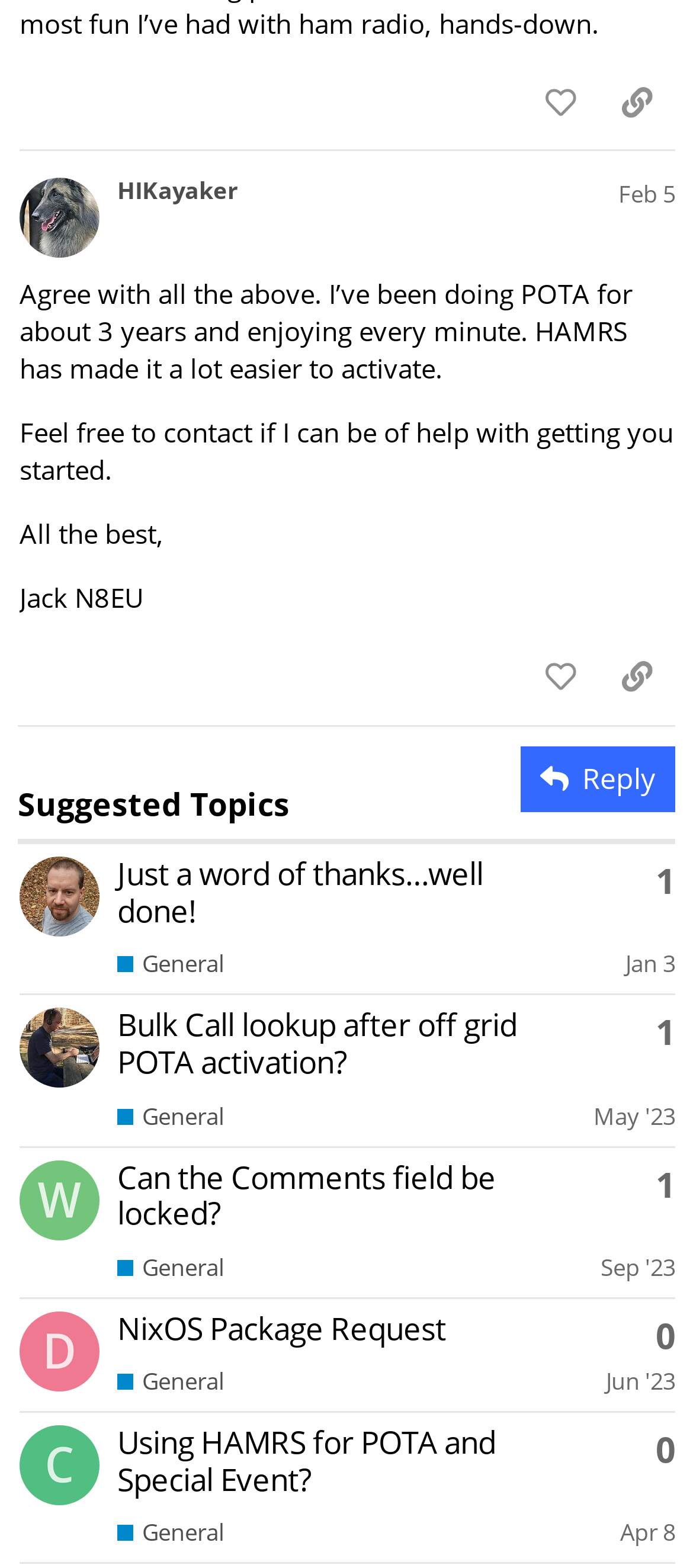Kindly provide the bounding box coordinates of the section you need to click on to fulfill the given instruction: "View the topic 'Just a word of thanks…well done!'".

[0.169, 0.544, 0.697, 0.594]